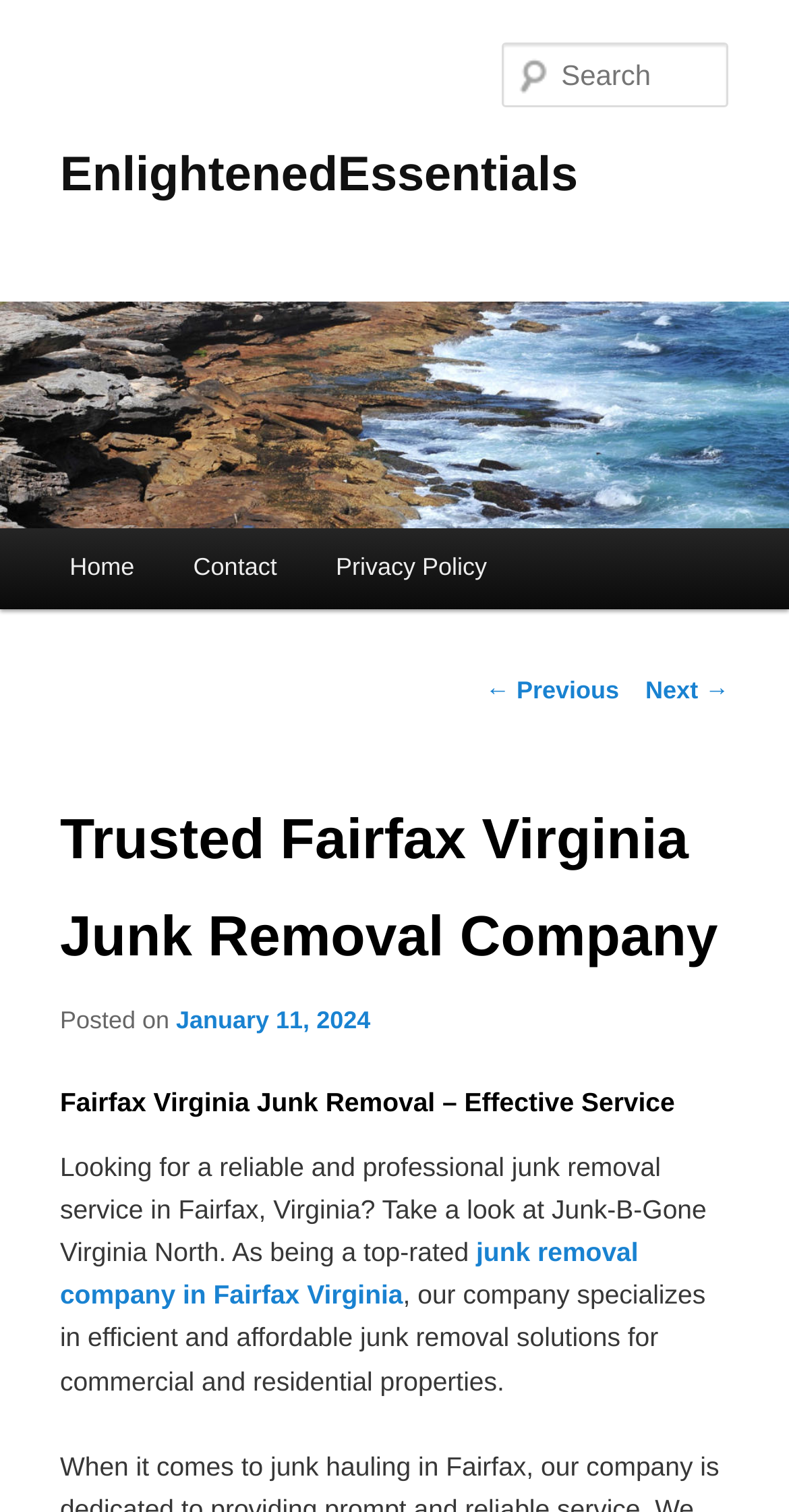Refer to the screenshot and answer the following question in detail:
What is the date of the post?

I located the date by finding the link element with the text 'January 11, 2024' which is likely to be the date of the post.